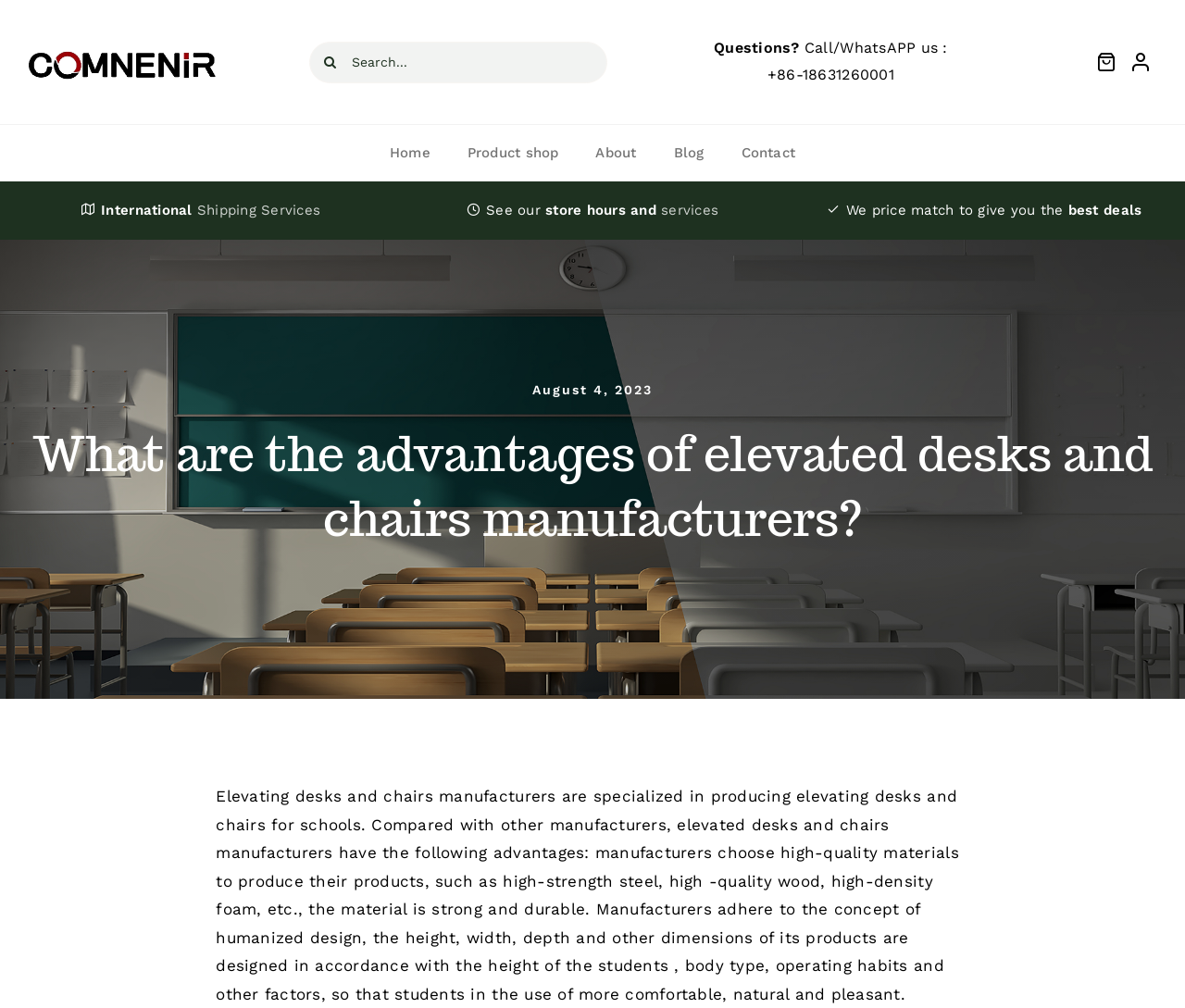Please specify the bounding box coordinates of the clickable section necessary to execute the following command: "Sign in".

None